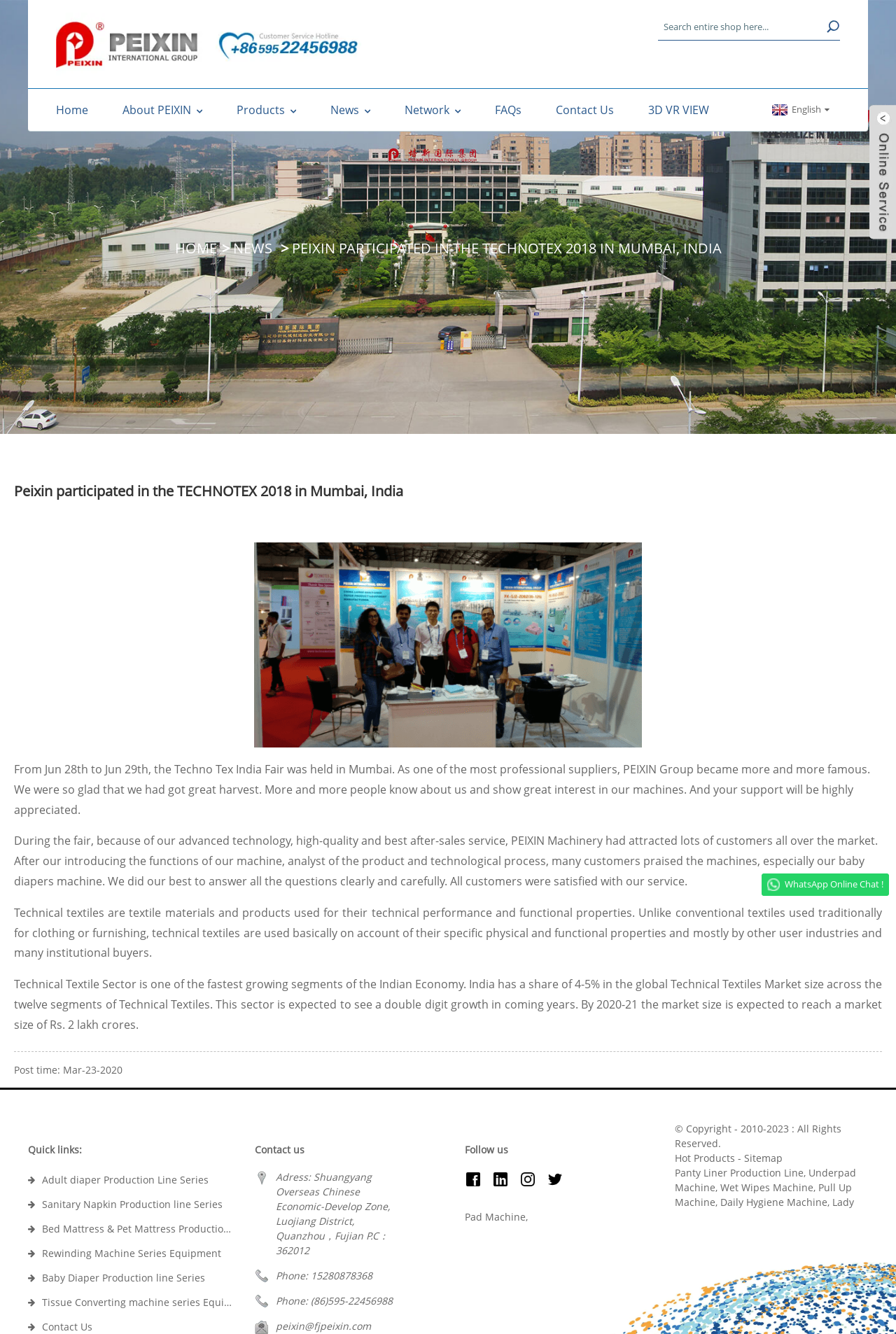Provide the bounding box coordinates for the UI element that is described by this text: "Home". The coordinates should be in the form of four float numbers between 0 and 1: [left, top, right, bottom].

[0.062, 0.067, 0.098, 0.098]